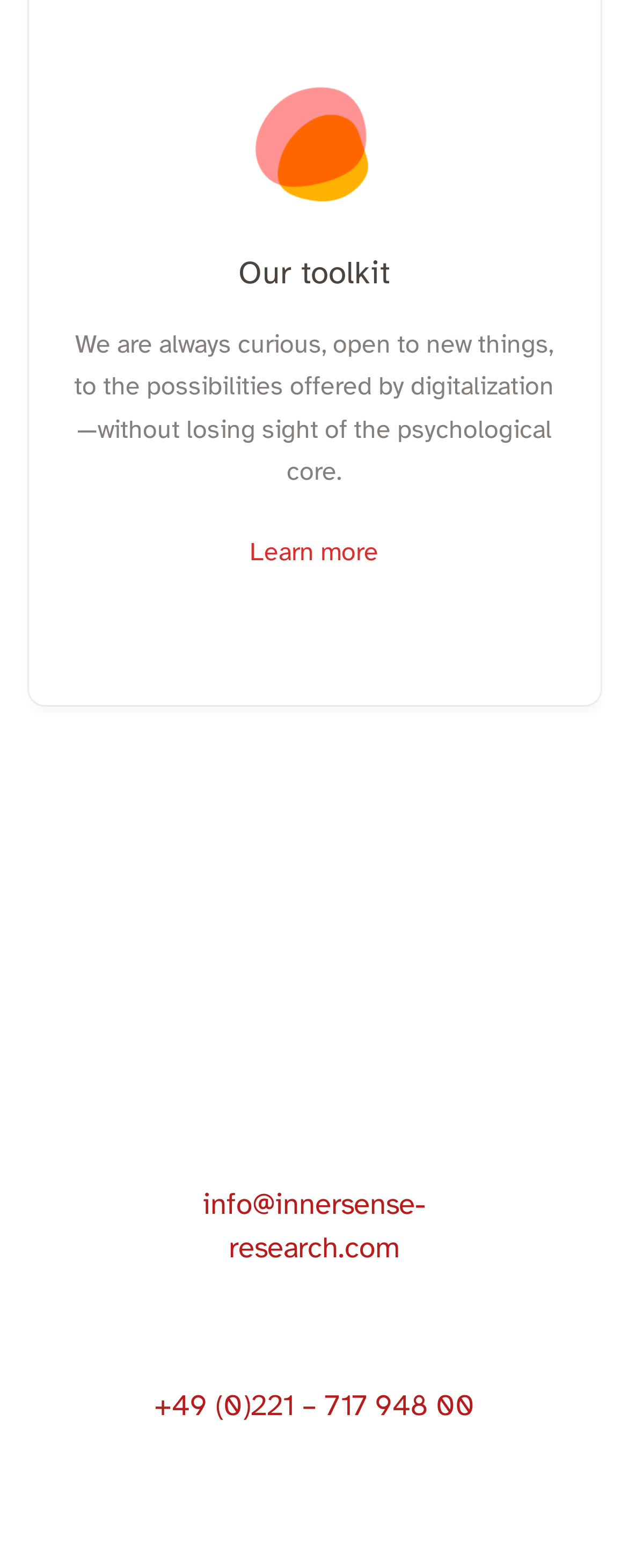What is the tone of the static text?
Please respond to the question with a detailed and thorough explanation.

The static text mentions being 'always curious, open to new things', indicating a tone that is receptive and enthusiastic about exploring new possibilities.